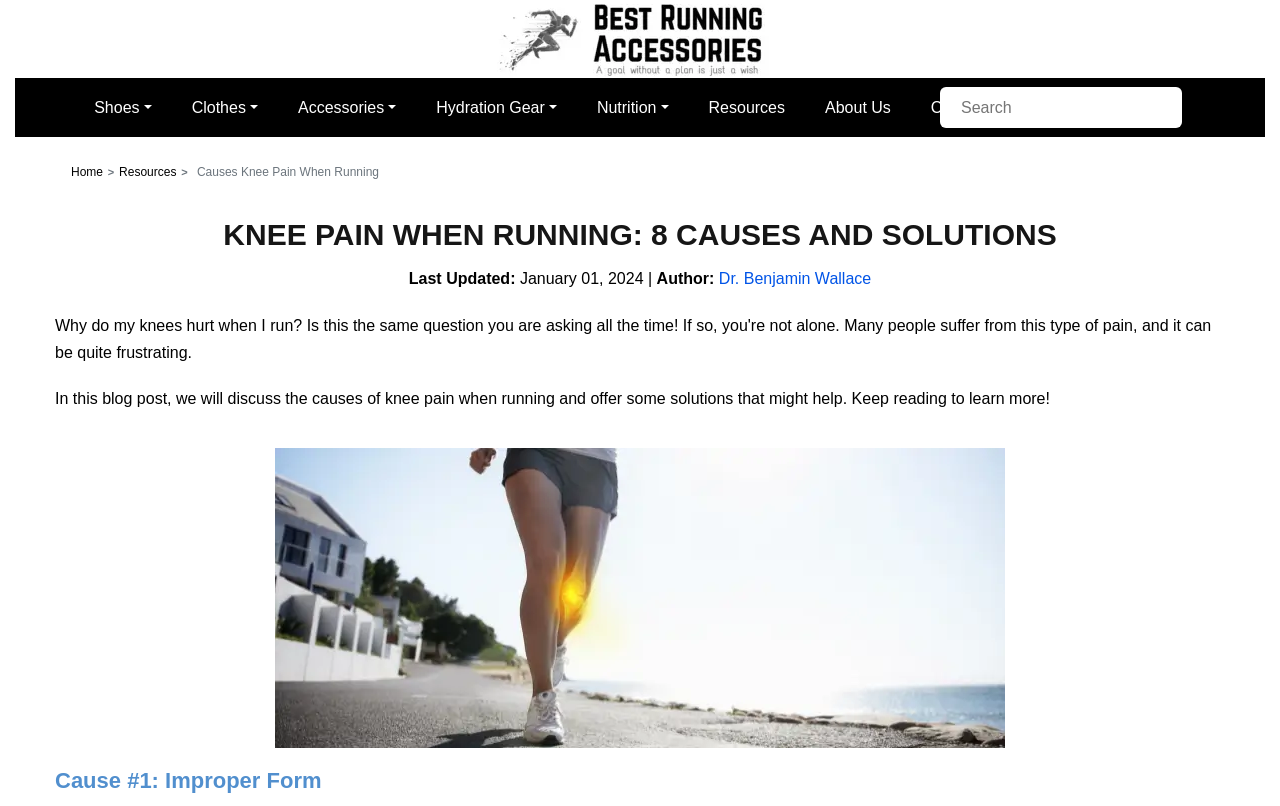Please provide a brief answer to the question using only one word or phrase: 
How many causes of knee pain are discussed in this post?

8